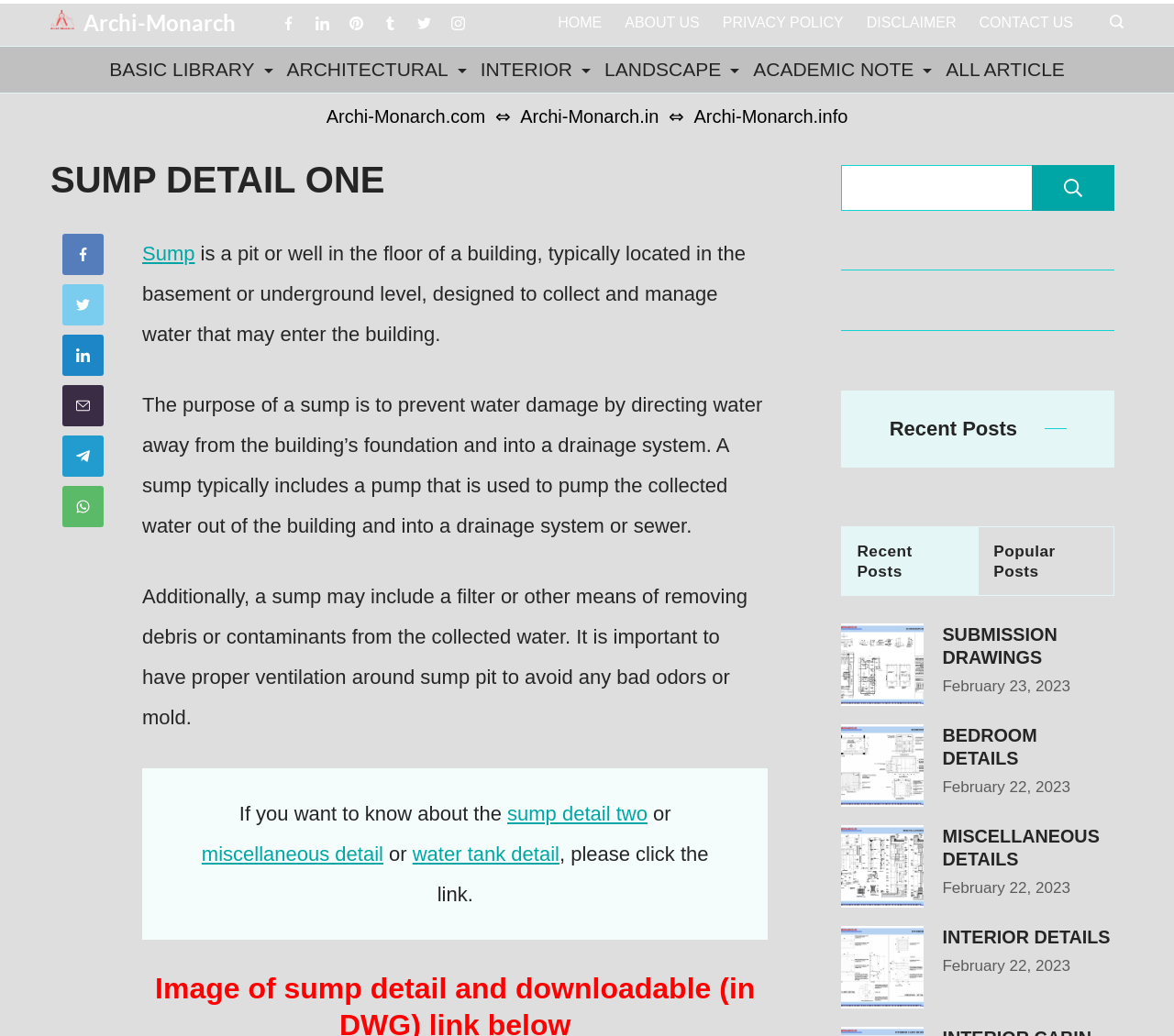Why is proper ventilation important around a sump pit?
Look at the image and respond to the question as thoroughly as possible.

The webpage mentions that it is important to have proper ventilation around a sump pit to avoid any bad odors or mold, which can occur if the sump pit is not properly ventilated.